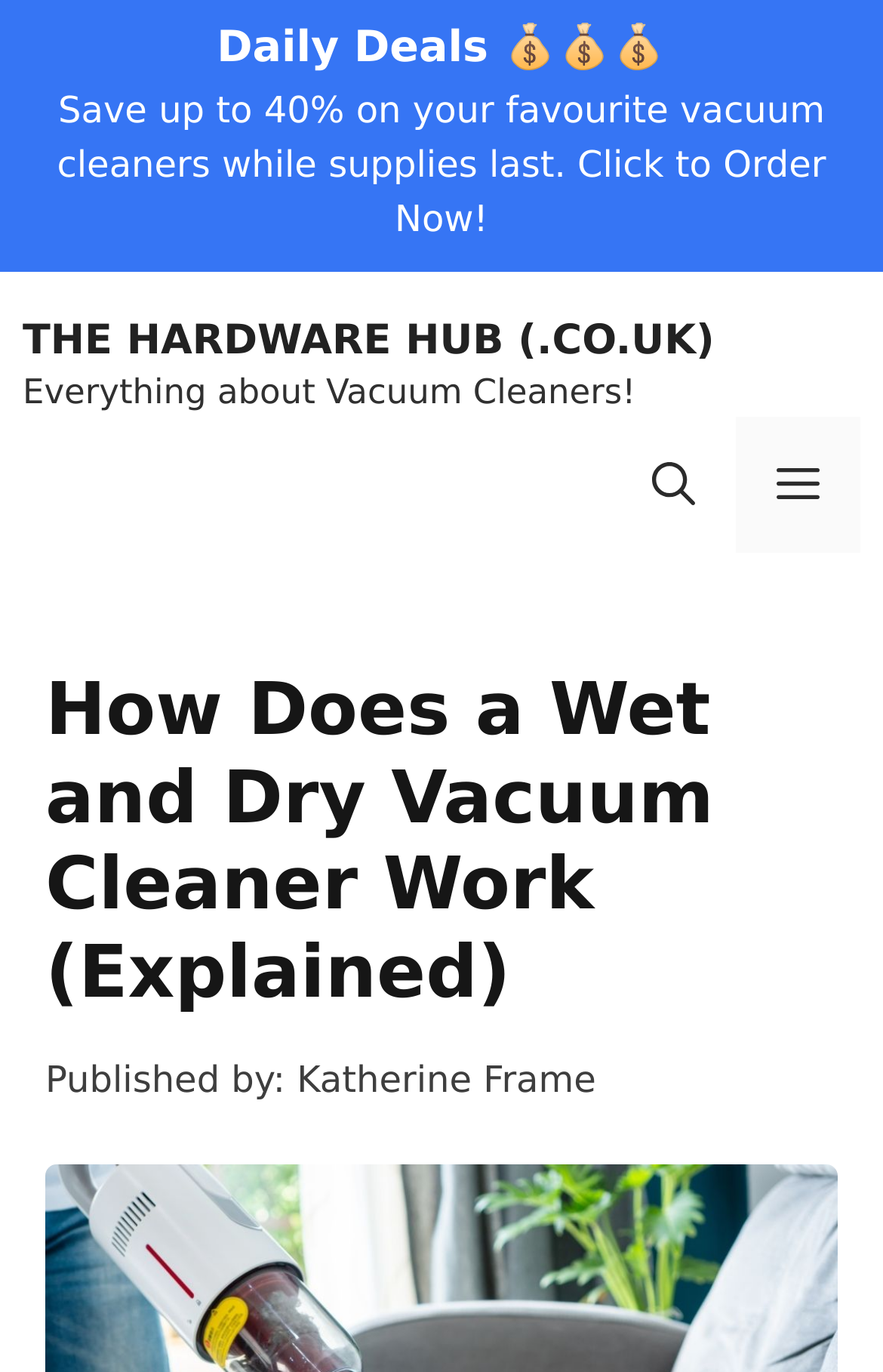Generate a comprehensive description of the webpage content.

The webpage is about explaining how a wet and dry vacuum cleaner works and how to use it for cleaning. At the top of the page, there is a promotional section with a title "Daily Deals" and a link to save up to 40% on vacuum cleaners. Below this section, there is a banner with the site's name, "THE HARDWARE HUB (.CO.UK)", and a tagline "Everything about Vacuum Cleaners!". 

To the right of the banner, there is a mobile toggle navigation menu with a search bar and a menu button. The main content of the page starts with a heading that matches the title of the article, "How Does a Wet and Dry Vacuum Cleaner Work (Explained)". Below the heading, there is a paragraph or article content, but the exact details are not specified. At the bottom of the page, there is a credit line indicating that the article was published by Katherine Frame.